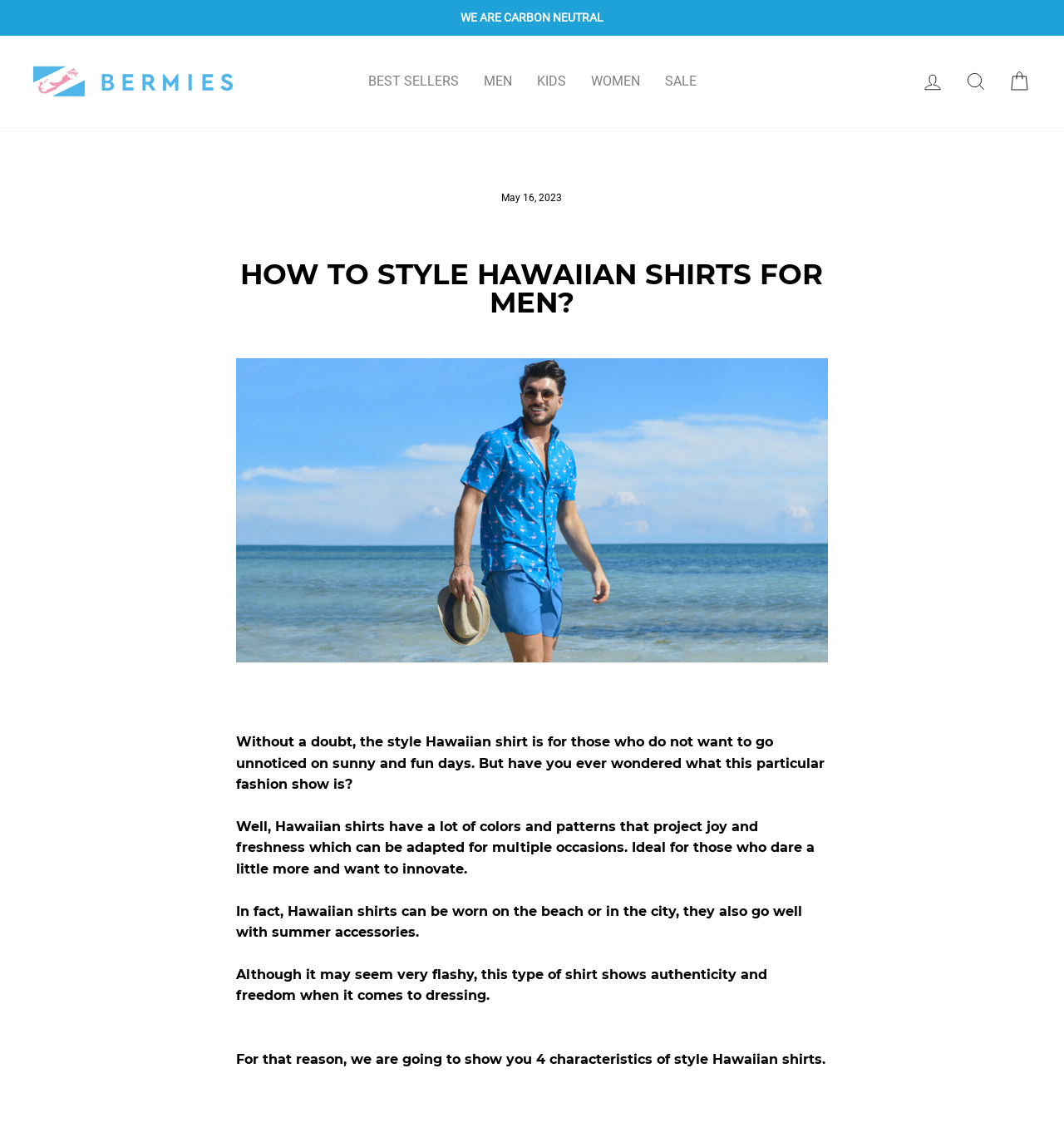Please extract the title of the webpage.

HOW TO STYLE HAWAIIAN SHIRTS FOR MEN?